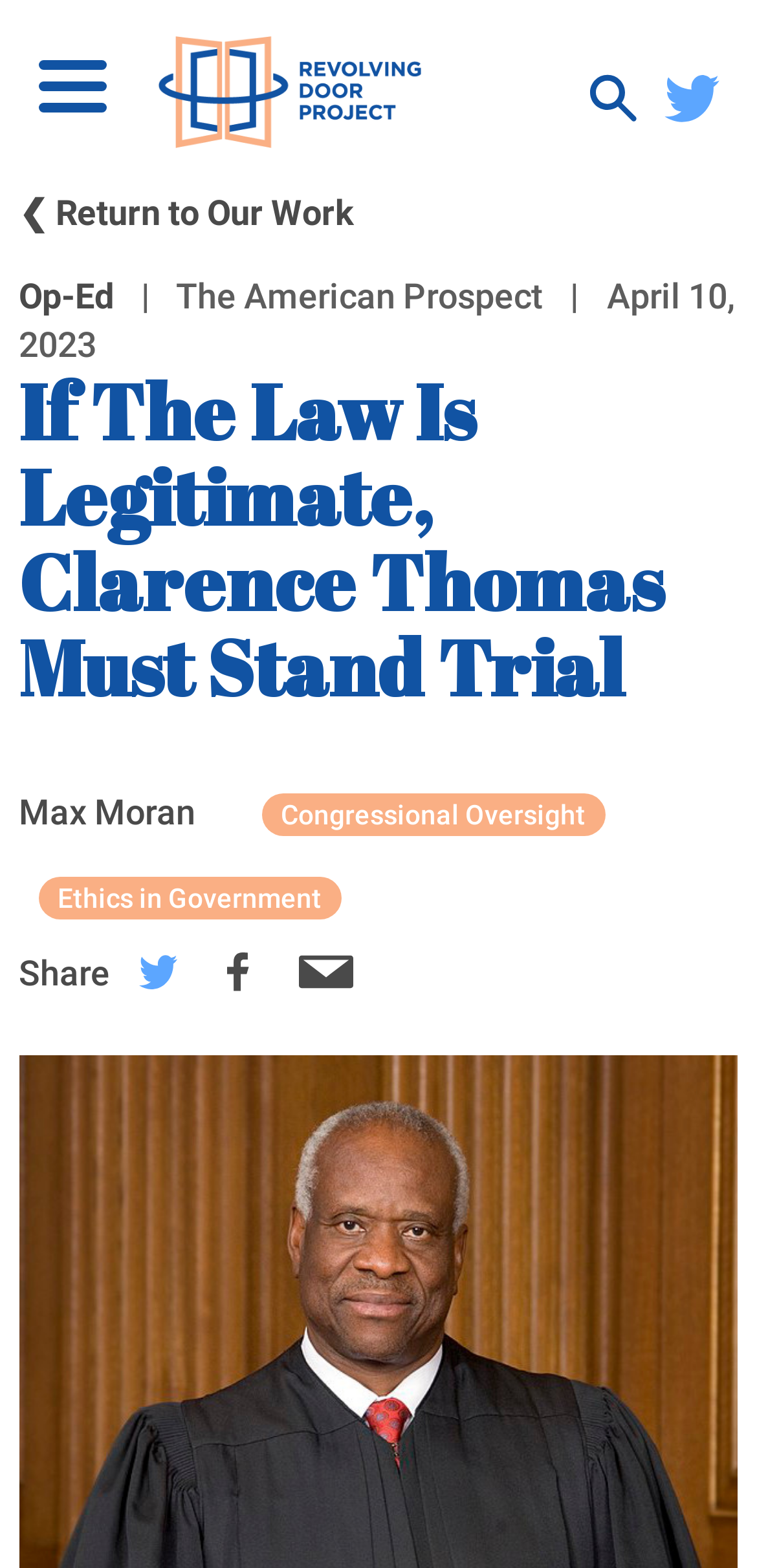Locate the bounding box coordinates of the element you need to click to accomplish the task described by this instruction: "view Congressional Oversight page".

[0.346, 0.506, 0.799, 0.534]